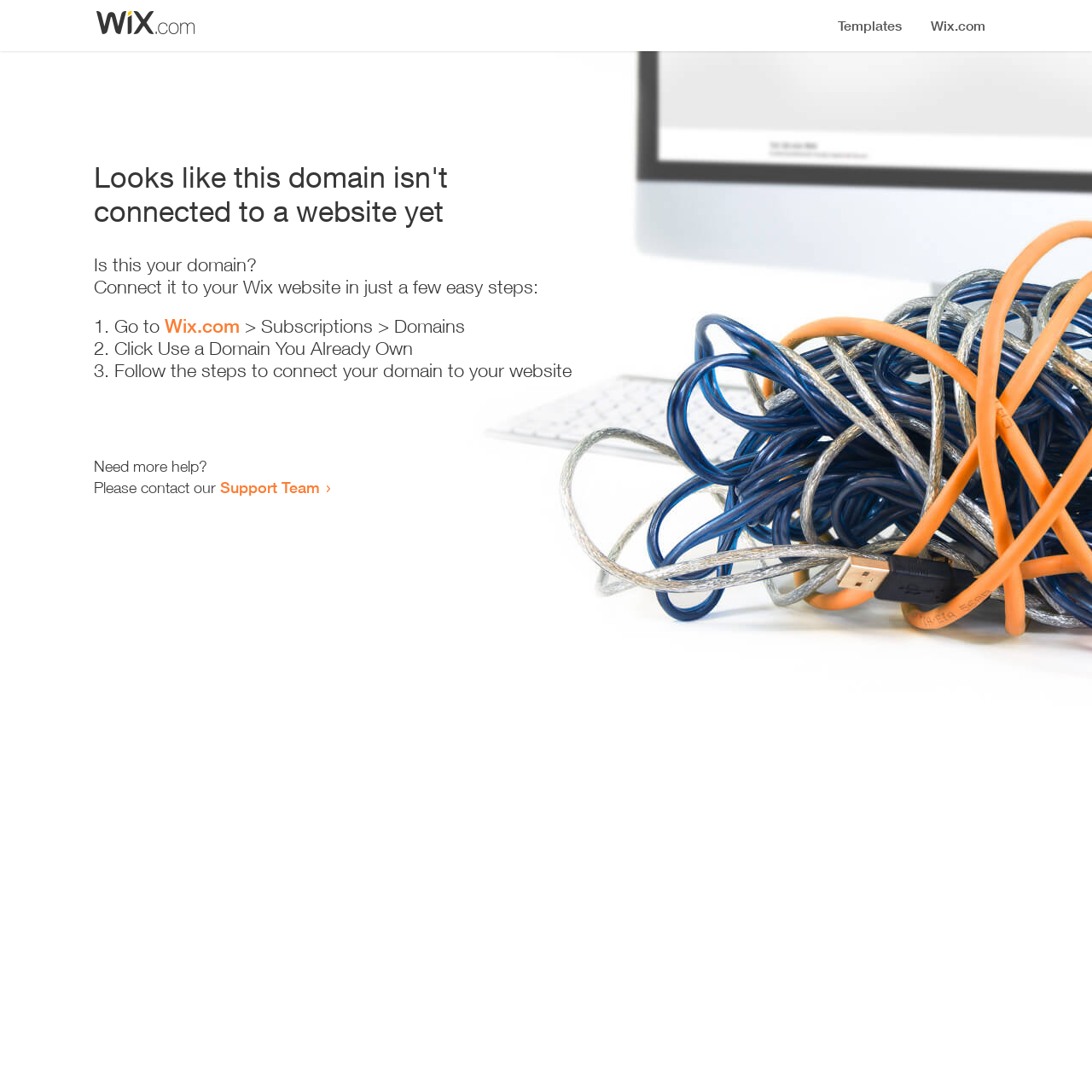What is the purpose of the webpage?
Answer the question in a detailed and comprehensive manner.

The webpage appears to be guiding the user to connect their domain to a website, providing a series of steps and instructions to achieve this goal.